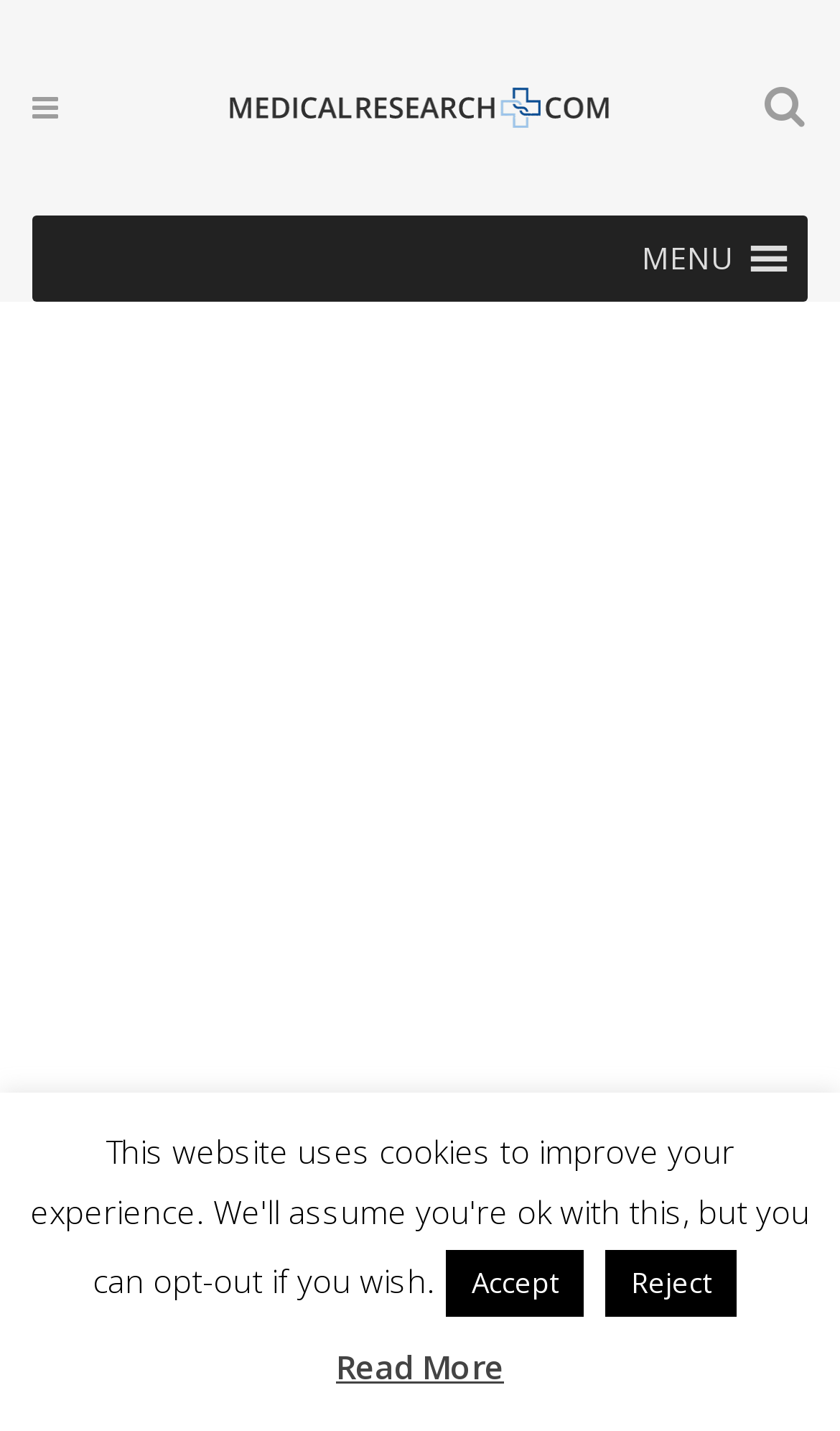Provide the bounding box coordinates for the UI element described in this sentence: "Reject". The coordinates should be four float values between 0 and 1, i.e., [left, top, right, bottom].

[0.721, 0.873, 0.877, 0.92]